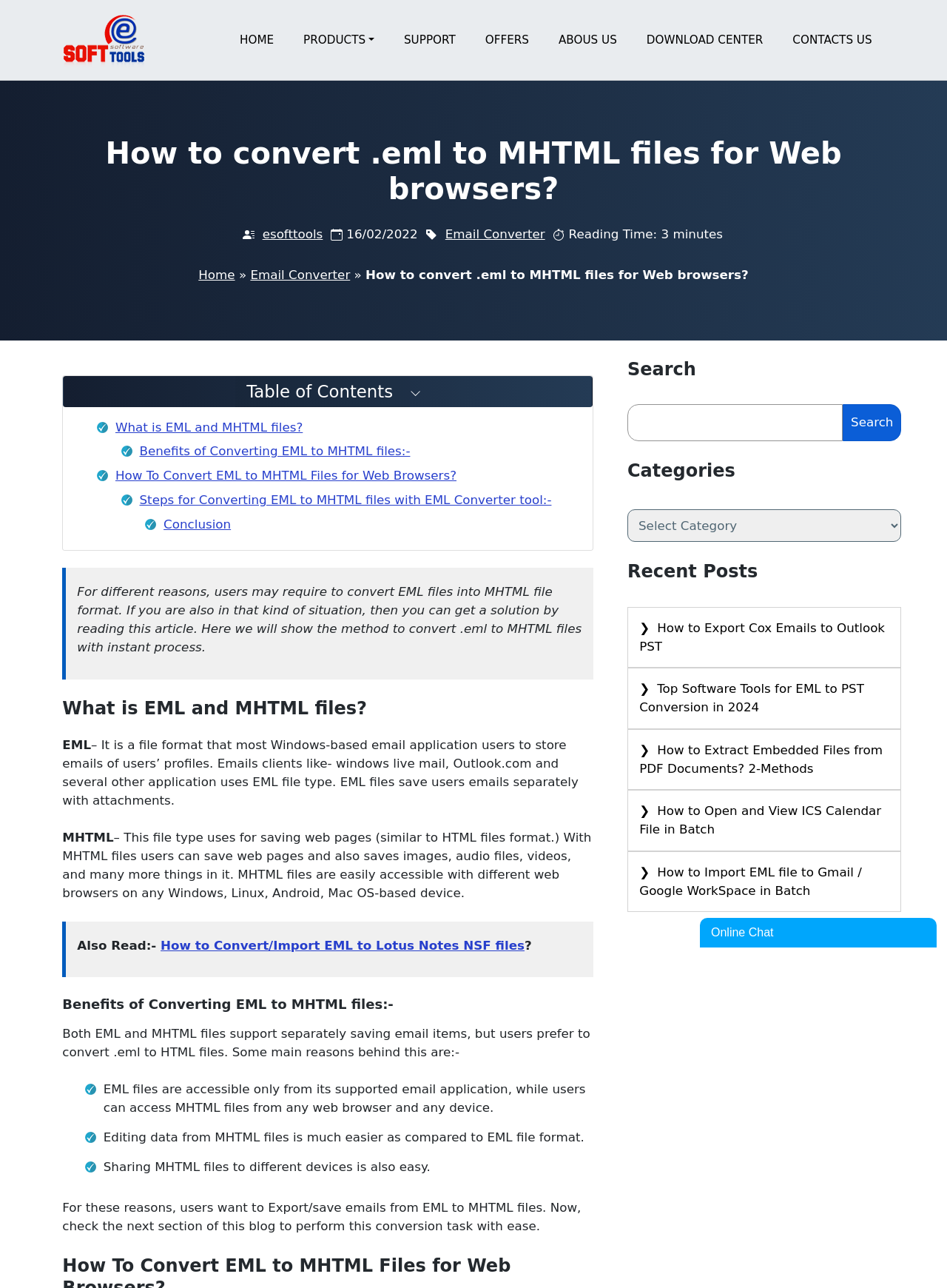Based on the element description "Table of Contents", predict the bounding box coordinates of the UI element.

[0.067, 0.292, 0.626, 0.316]